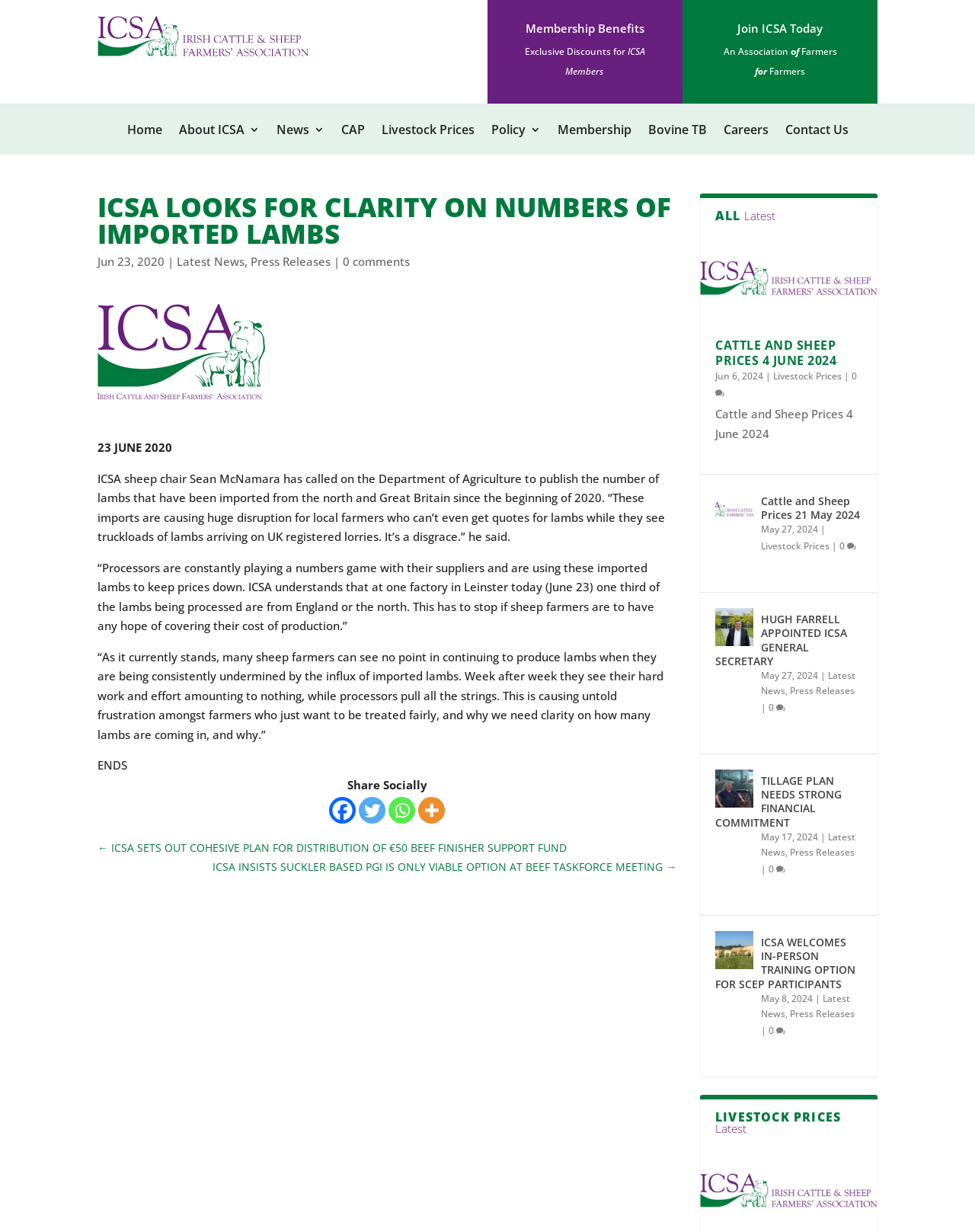What is the purpose of the 'Share Socially' section on the webpage?
Provide a comprehensive and detailed answer to the question.

The 'Share Socially' section on the webpage provides links to various social media platforms, including Facebook, Twitter, and Whatsapp. The purpose of this section is to allow users to share the webpage's content on these platforms.